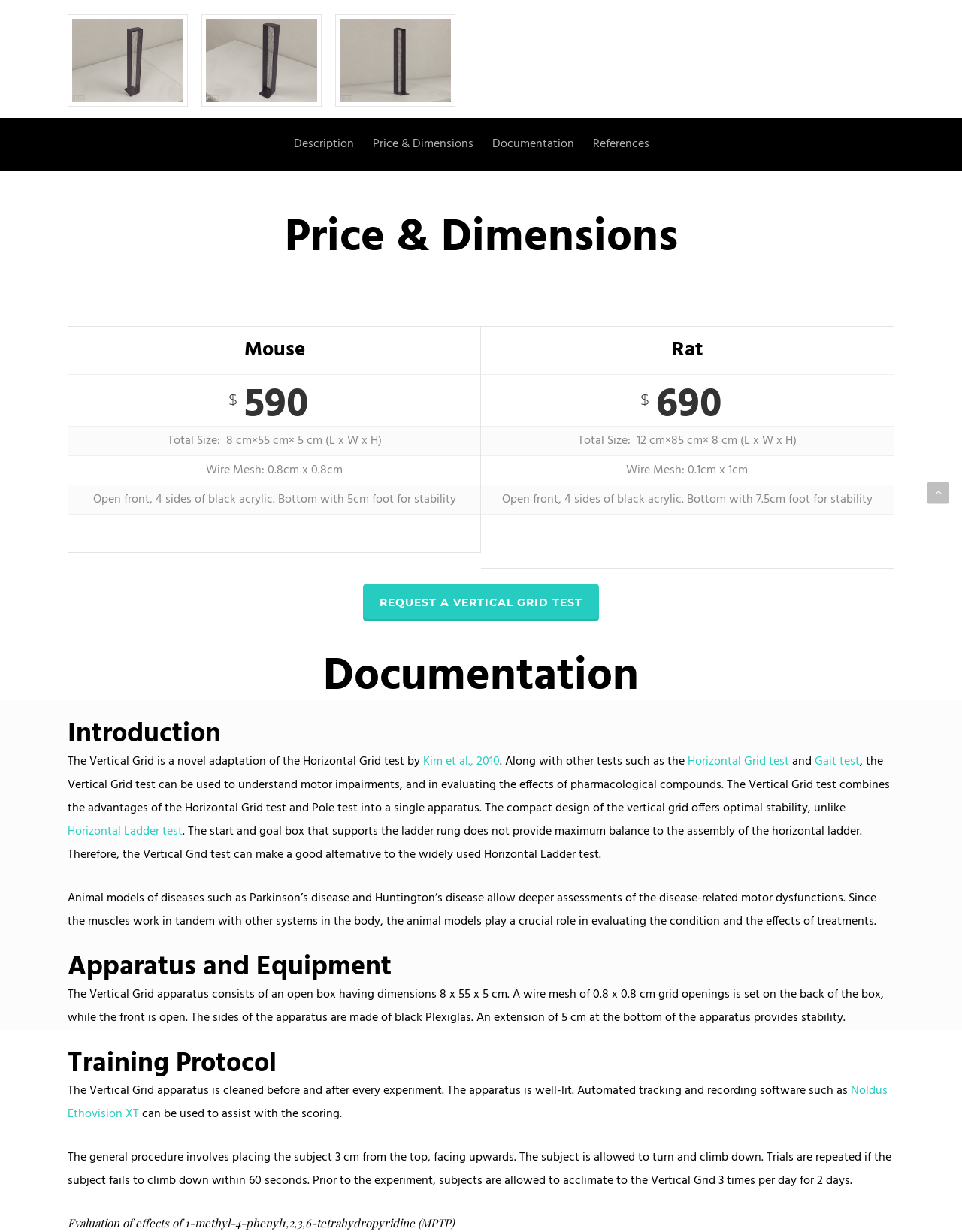Given the description of a UI element: "Our Company", identify the bounding box coordinates of the matching element in the webpage screenshot.

[0.07, 0.093, 0.148, 0.109]